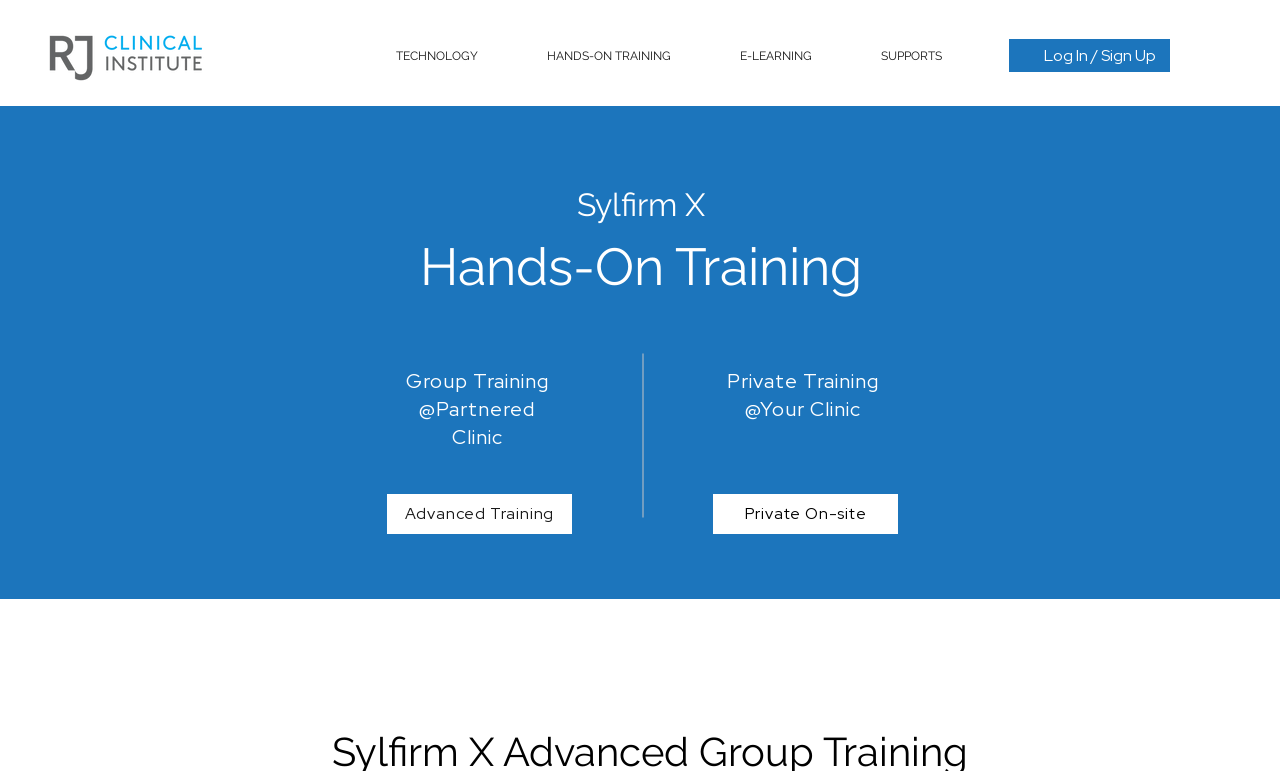What are the options for training locations?
Using the image as a reference, deliver a detailed and thorough answer to the question.

I can see that there are two options mentioned on the webpage: 'Group Training @Partnered Clinic' and 'Private Training @Your Clinic', which implies that users can choose to have training at either a partnered clinic or their own clinic.